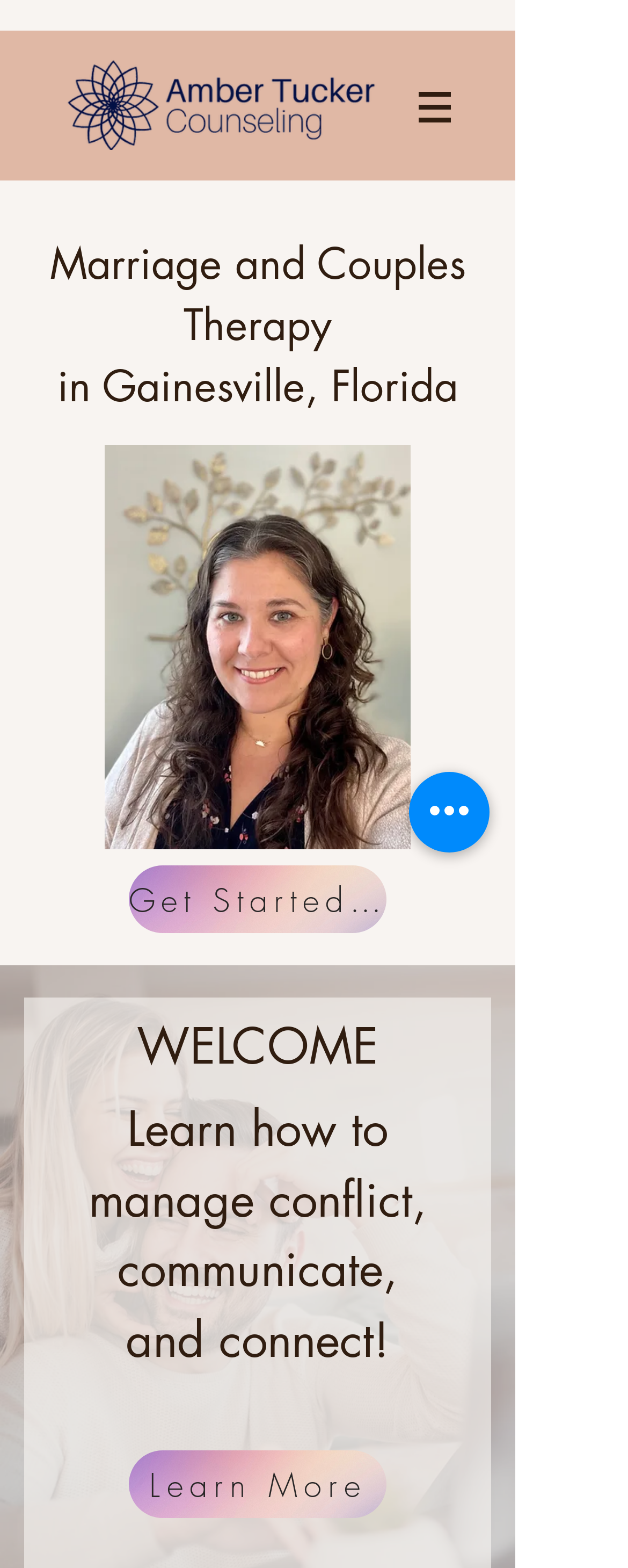Based on the description "Get Started Today!", find the bounding box of the specified UI element.

[0.205, 0.552, 0.615, 0.595]